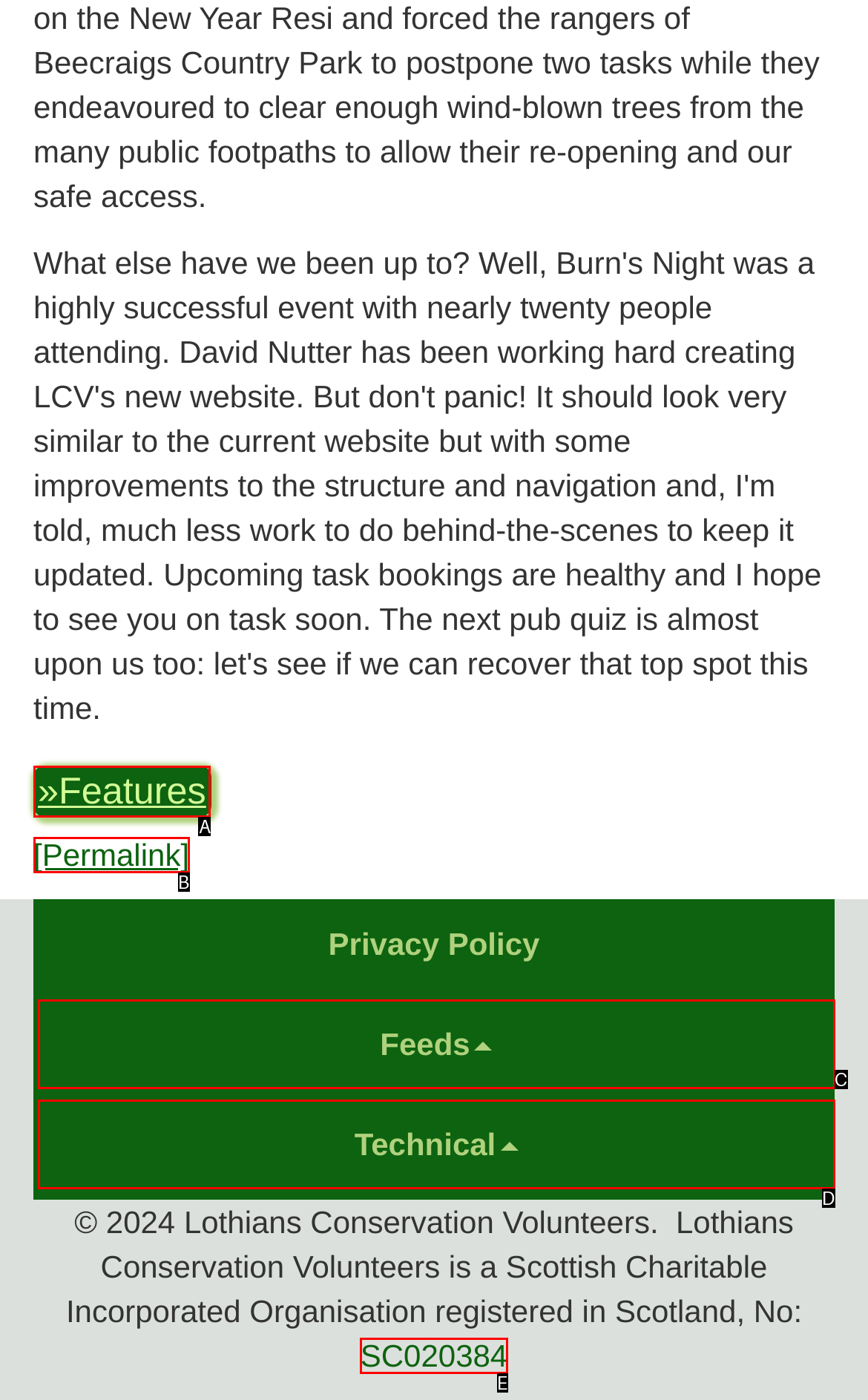Determine which option matches the description: SC020384. Answer using the letter of the option.

E